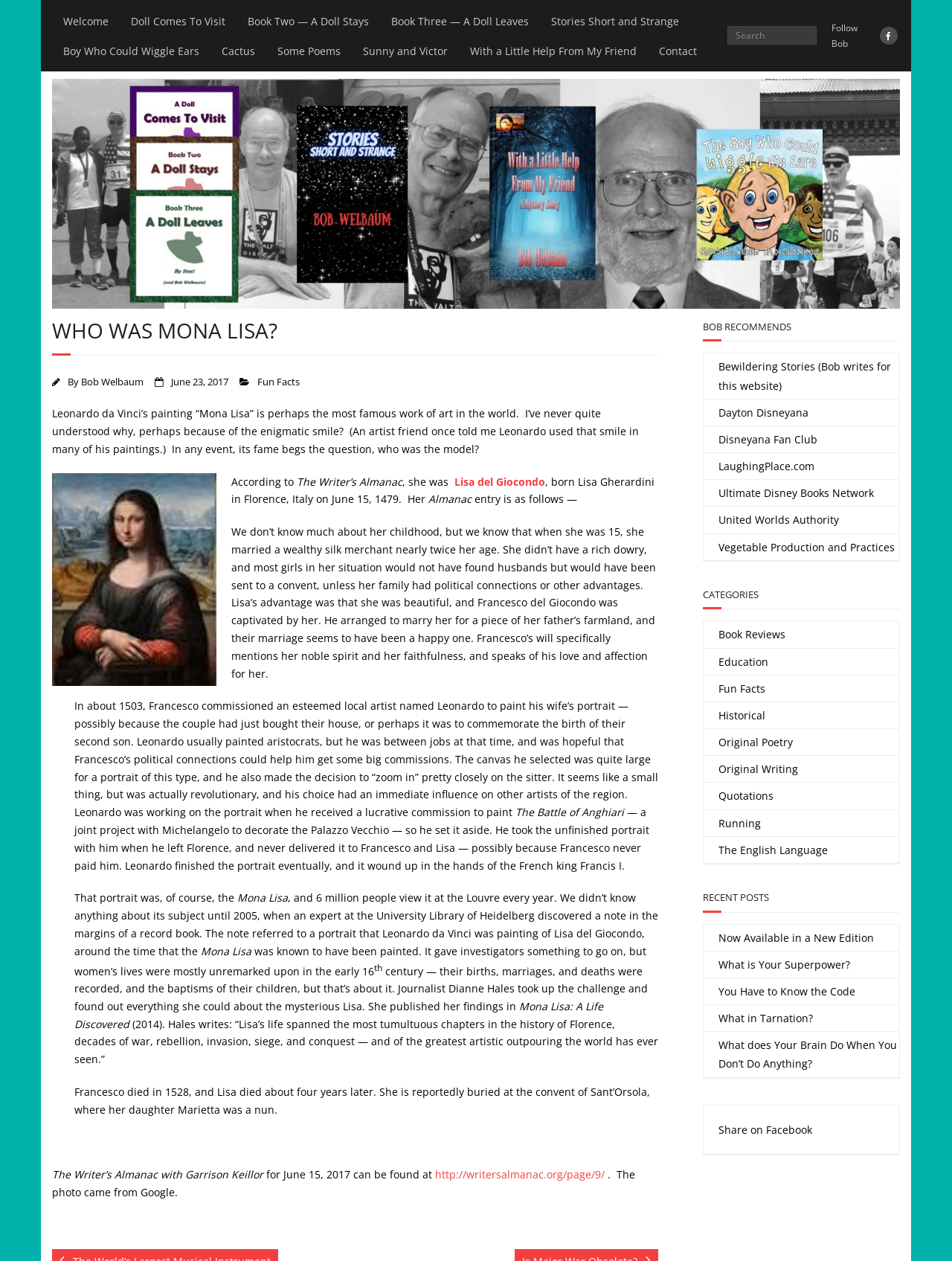Please identify the bounding box coordinates of the element I should click to complete this instruction: 'Read the article 'WHO WAS MONA LISA?''. The coordinates should be given as four float numbers between 0 and 1, like this: [left, top, right, bottom].

[0.055, 0.254, 0.691, 0.27]